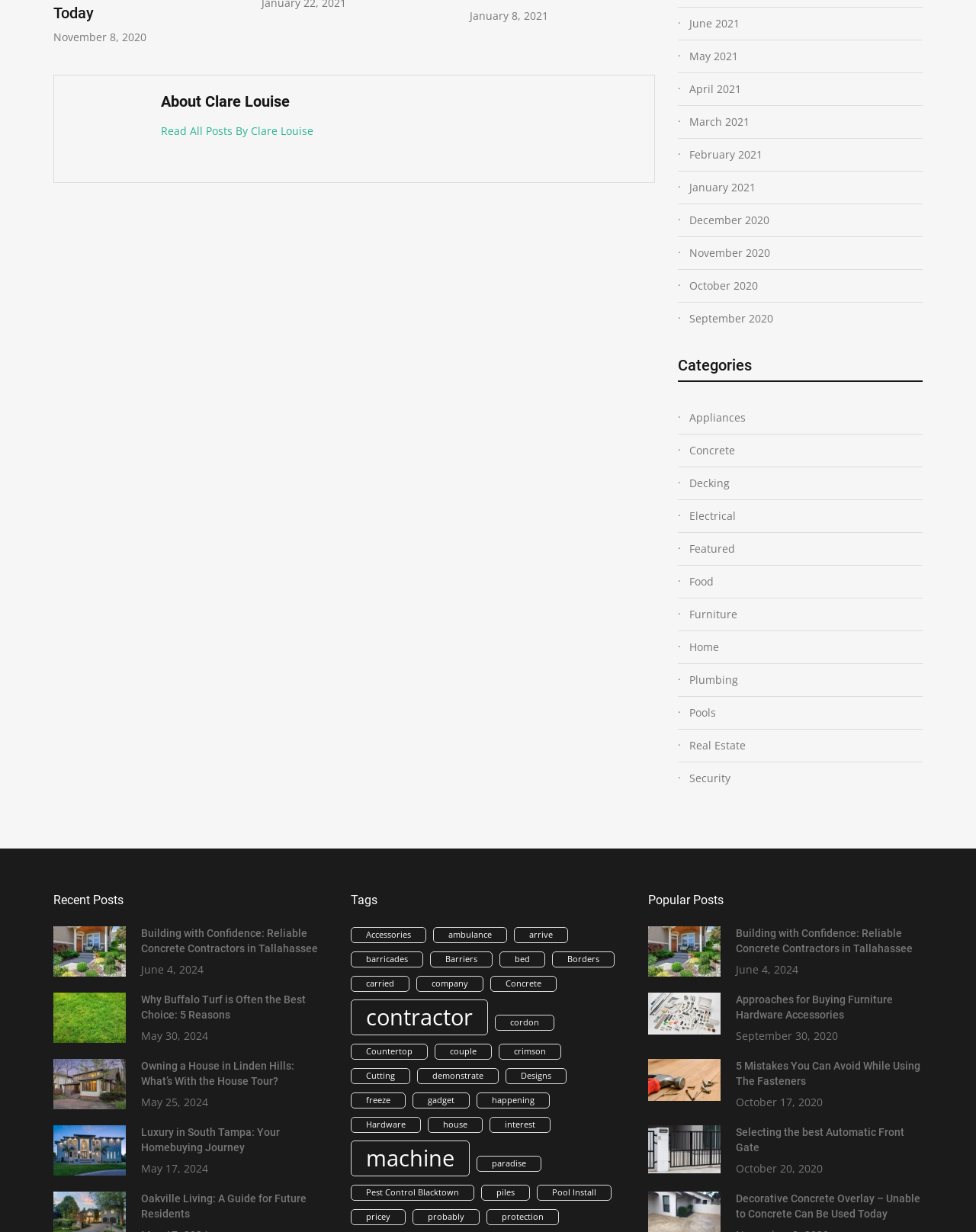Please locate the bounding box coordinates of the element that should be clicked to achieve the given instruction: "View January 2021 posts".

[0.706, 0.144, 0.945, 0.16]